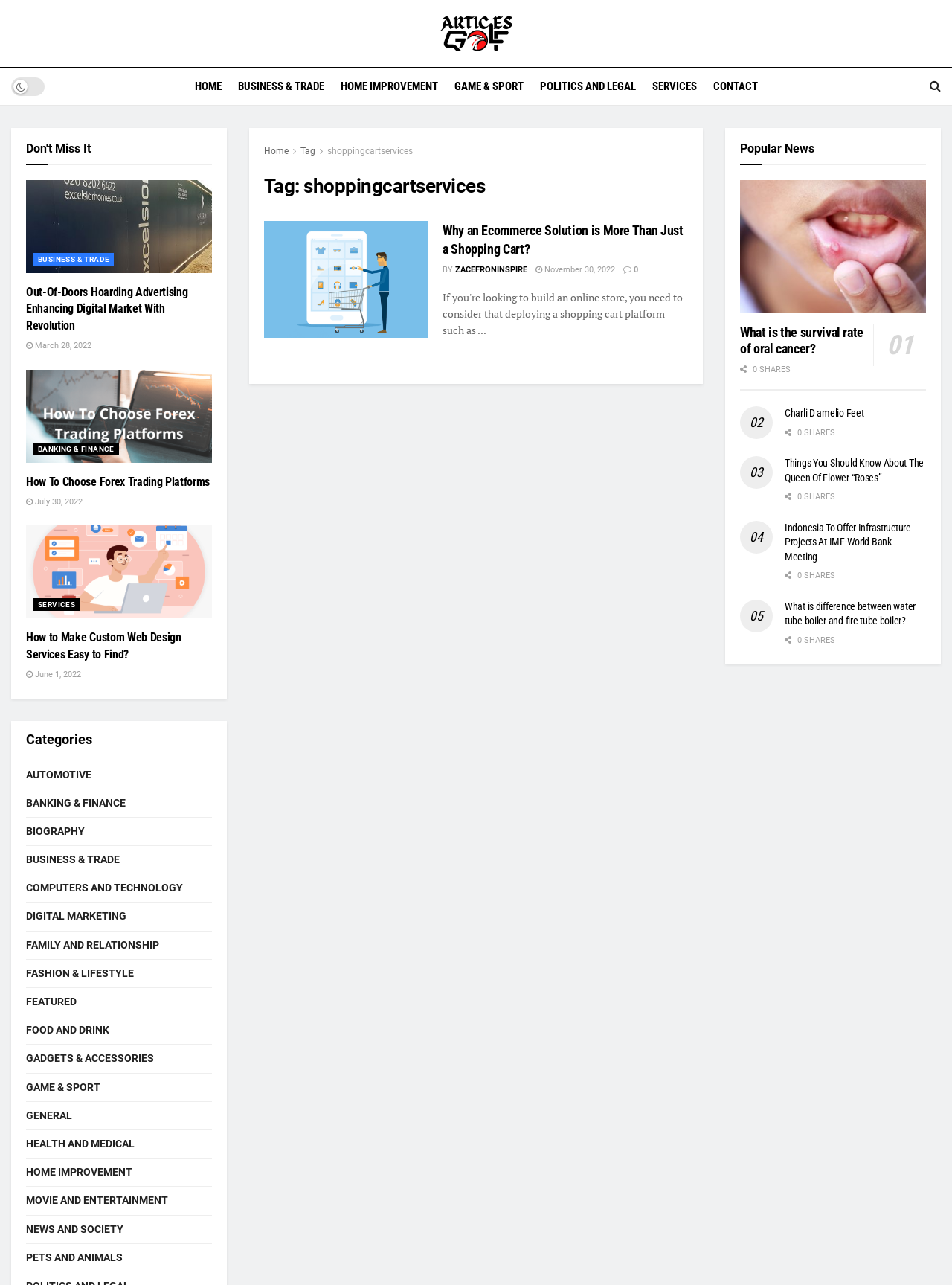Kindly determine the bounding box coordinates for the clickable area to achieve the given instruction: "Browse the 'BUSINESS & TRADE' category".

[0.25, 0.058, 0.34, 0.076]